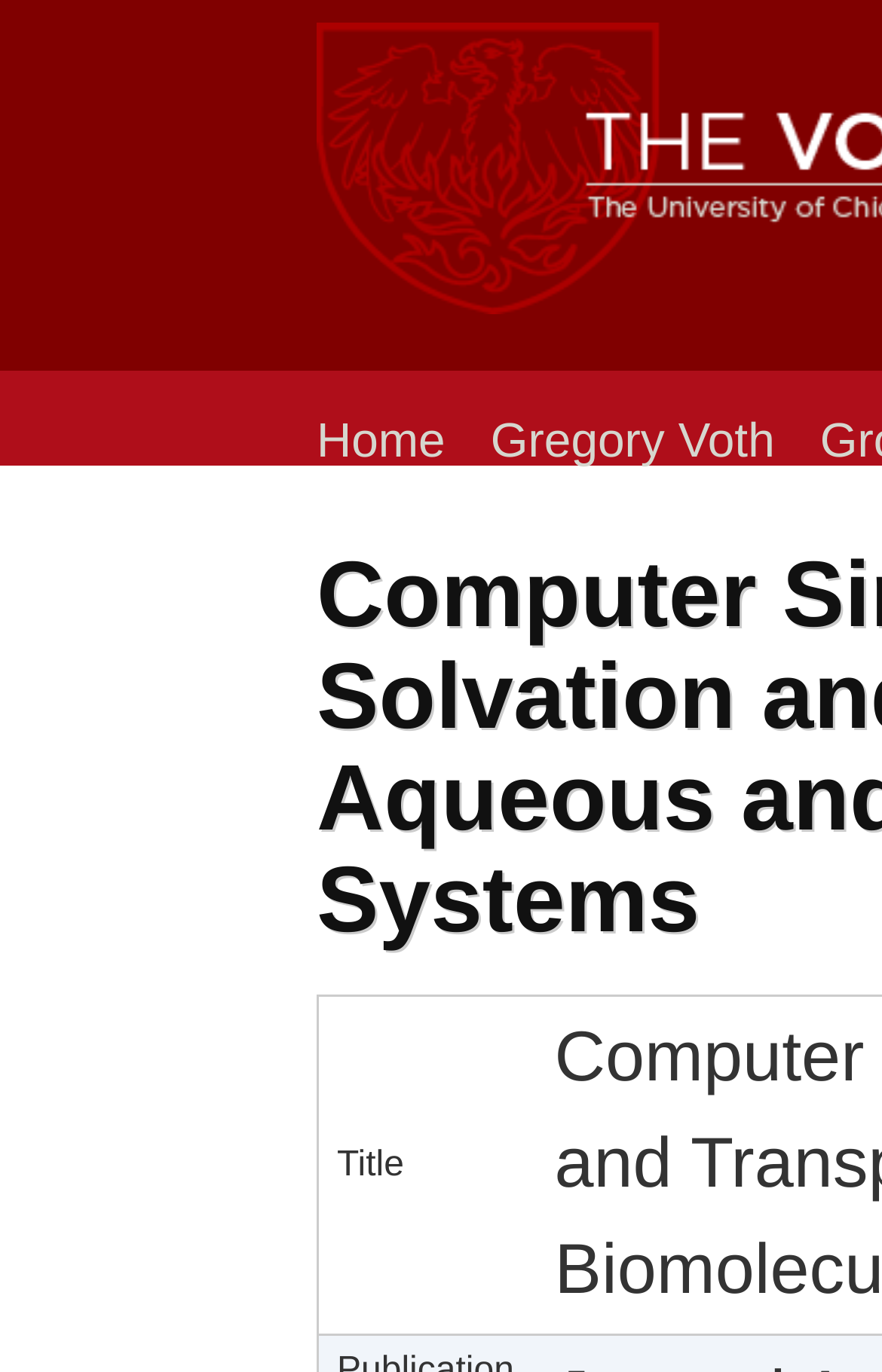Locate the bounding box of the user interface element based on this description: "Home".

[0.333, 0.272, 0.562, 0.373]